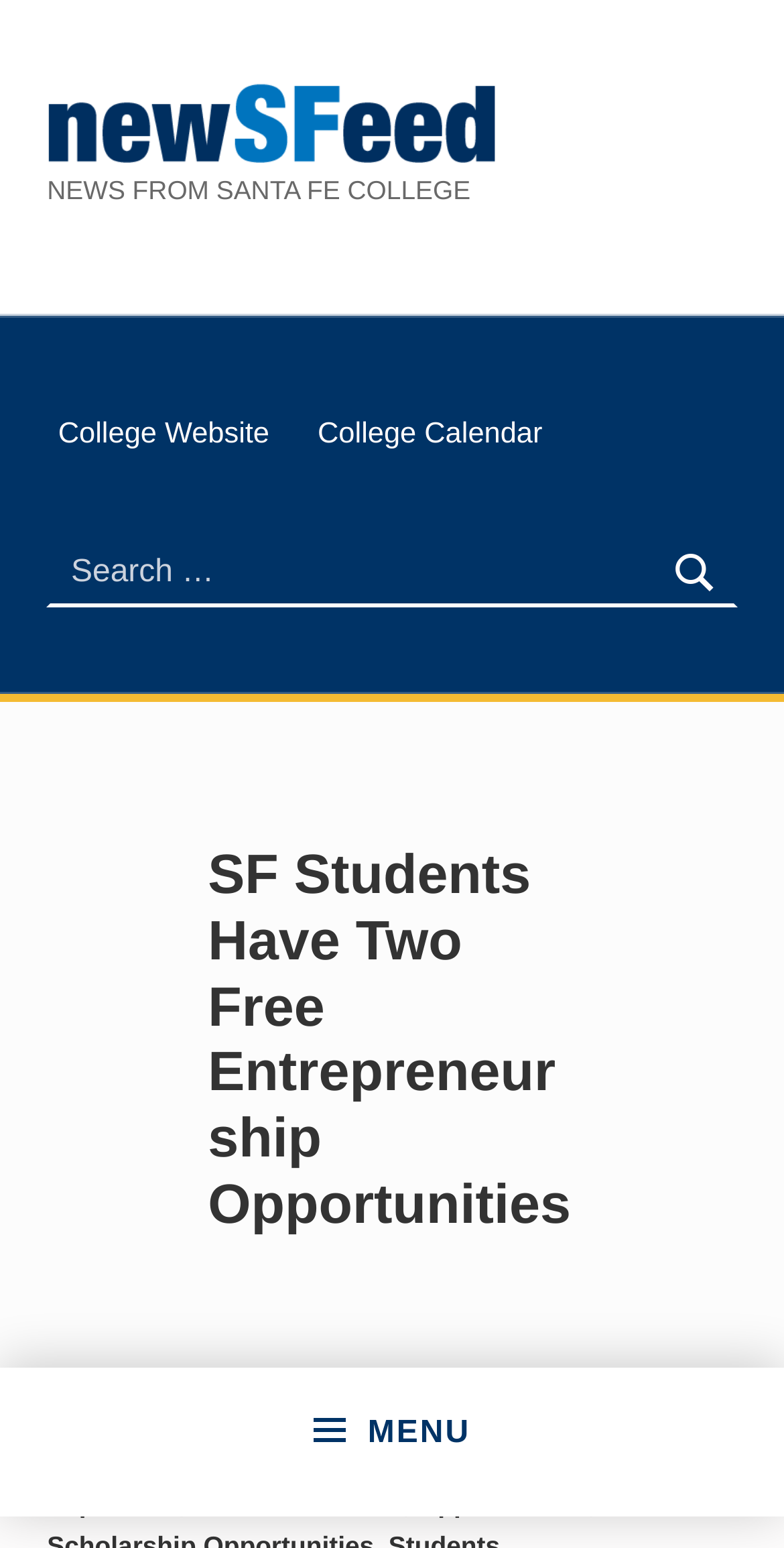How many buttons are in the search section?
Answer the question using a single word or phrase, according to the image.

1